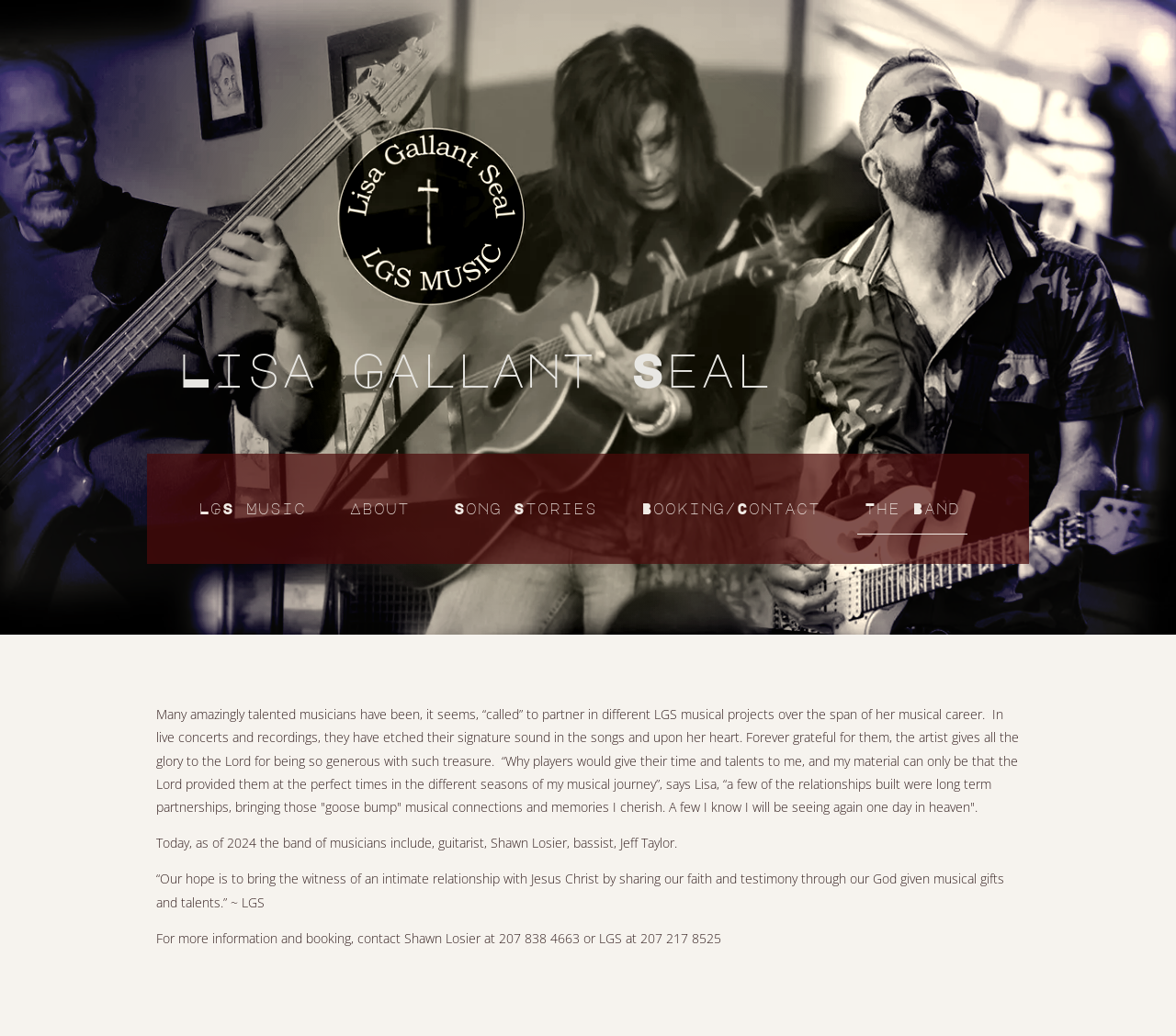What is the contact number for booking?
Please utilize the information in the image to give a detailed response to the question.

The question asks for the contact number for booking, which can be found in the StaticText element 'For more information and booking, contact Shawn Losier at 207 838 4663 or LGS at 207 217 8525' with bounding box coordinates [0.133, 0.897, 0.613, 0.914]. This element is a child of the root element and provides contact information for booking and more information.